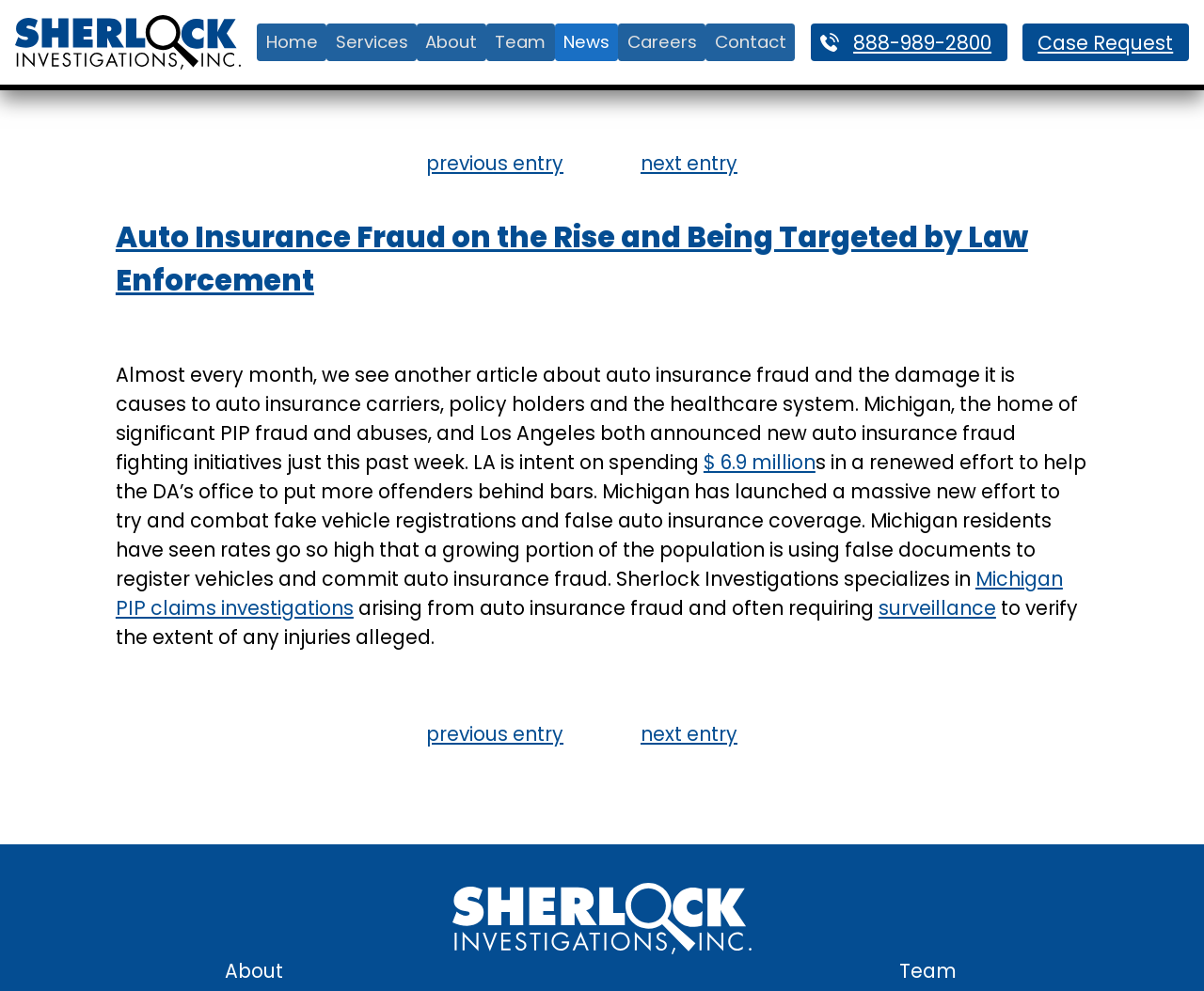Provide the bounding box coordinates of the area you need to click to execute the following instruction: "Click on the 'Case Request' link".

[0.849, 0.024, 0.987, 0.062]